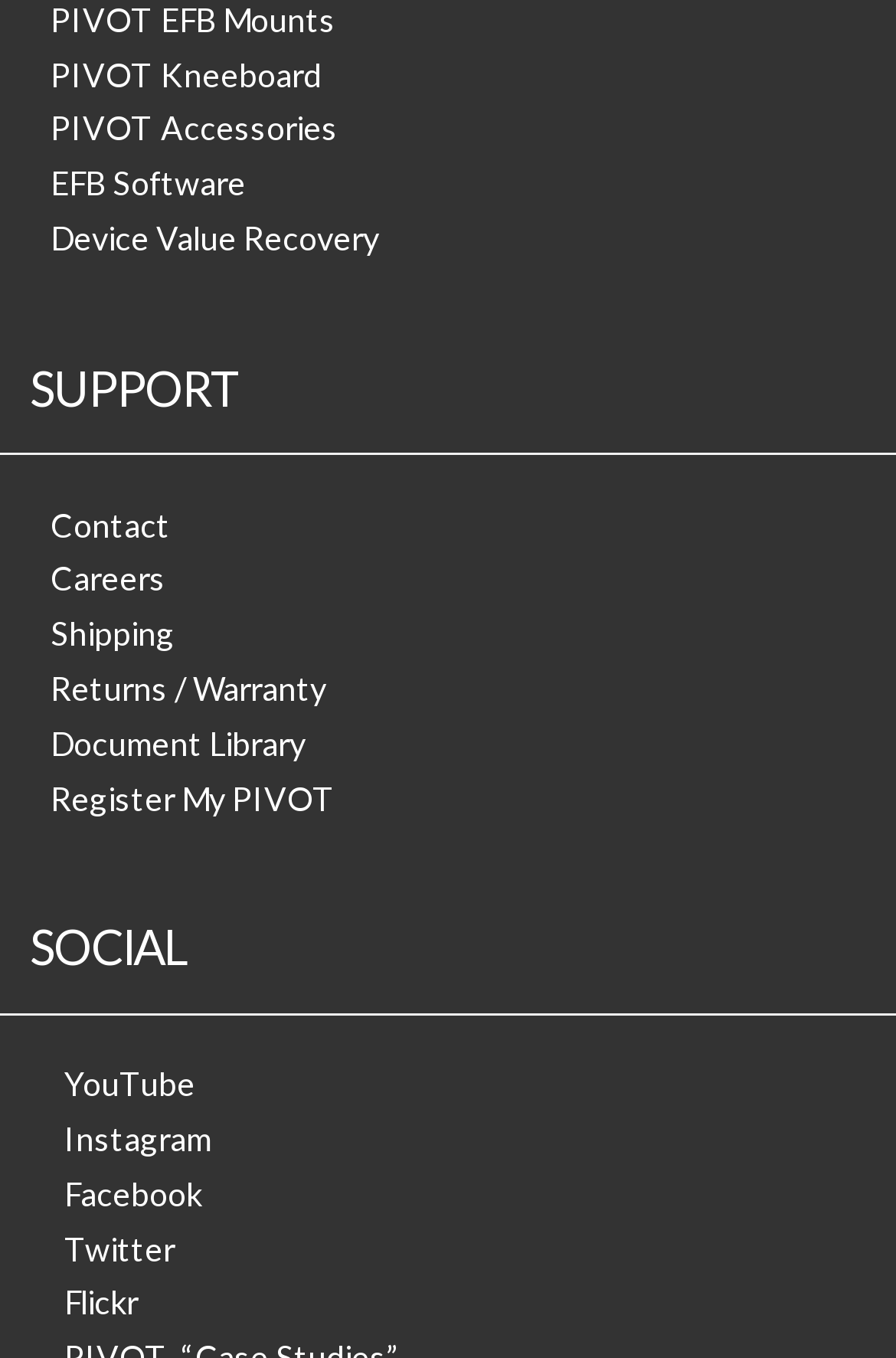How many headings are on the webpage?
Based on the screenshot, provide your answer in one word or phrase.

2